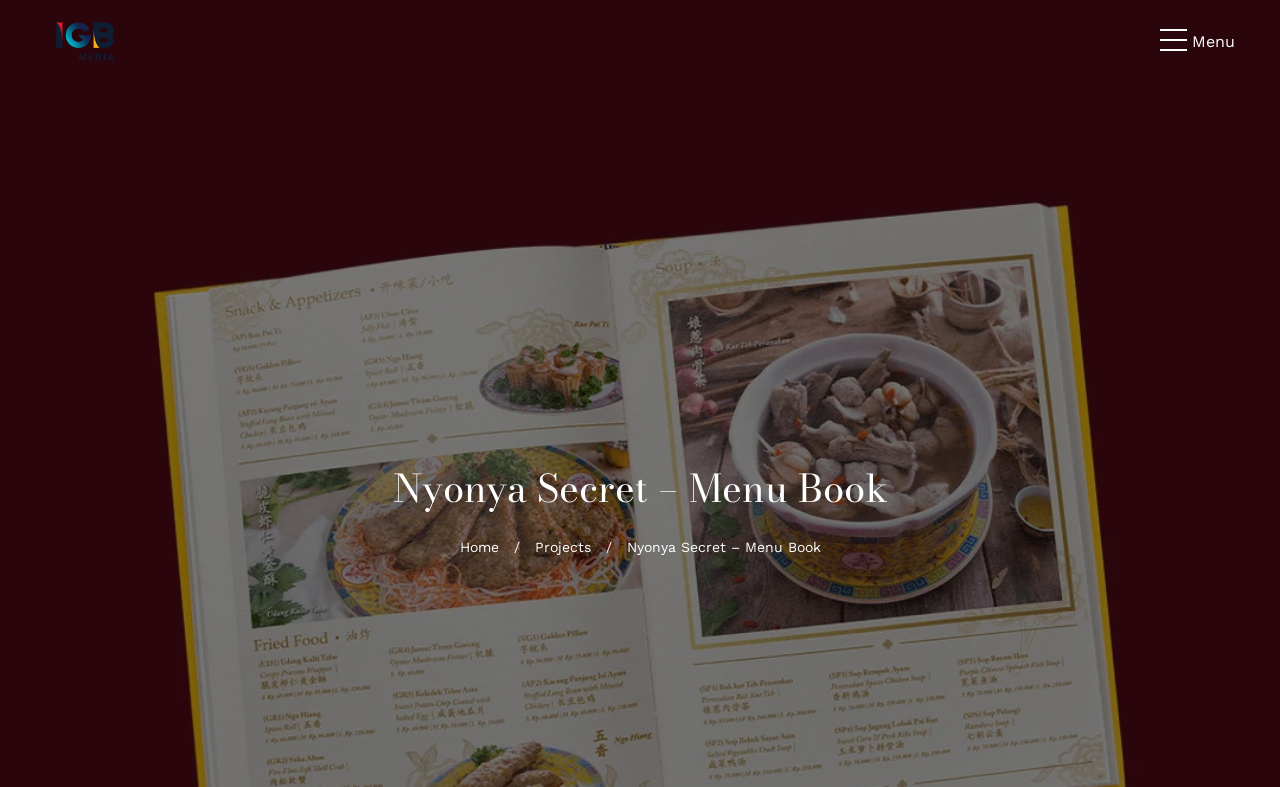What is the name of the menu book?
Based on the screenshot, provide a one-word or short-phrase response.

Nyonya Secret